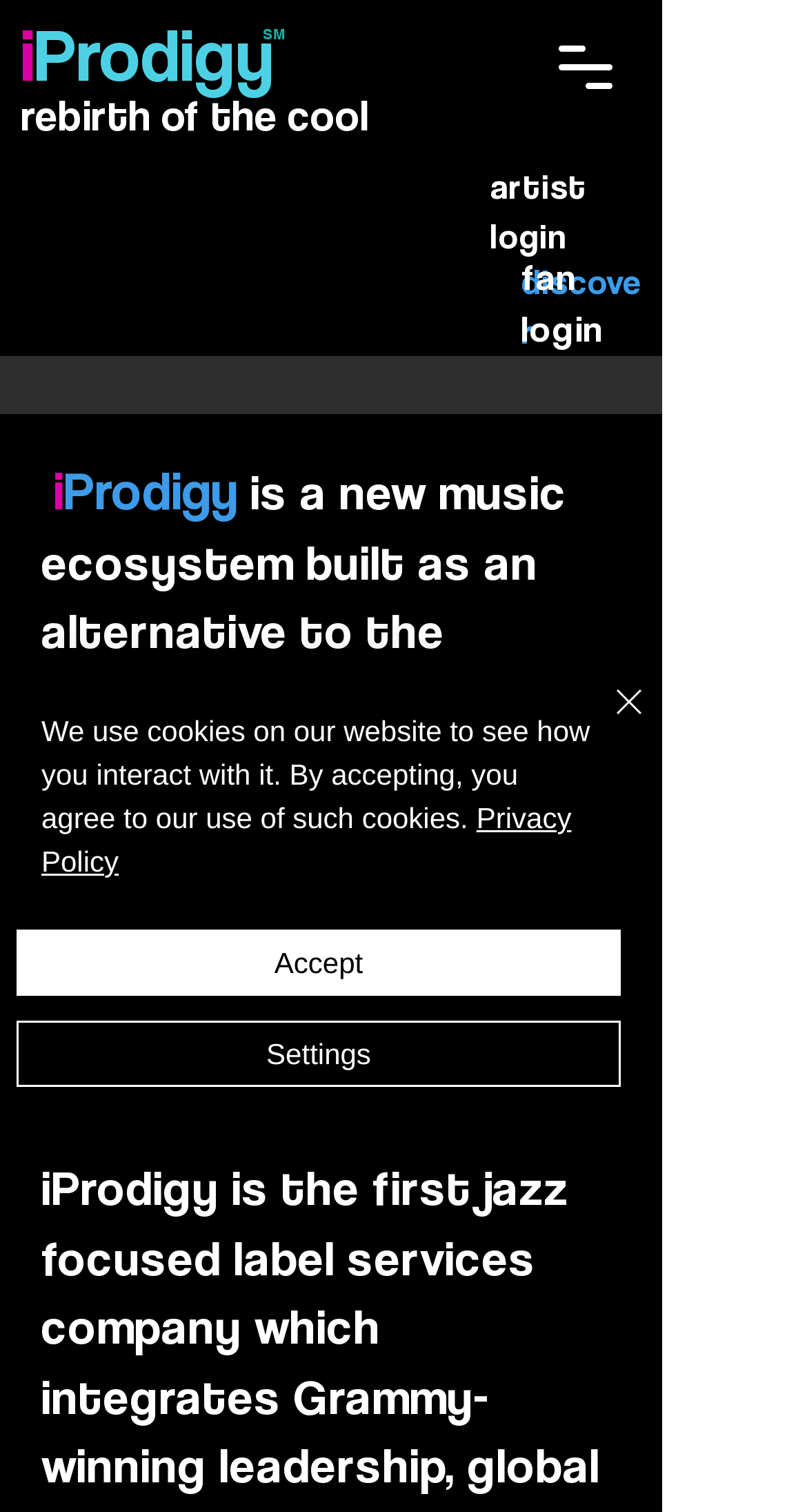How many navigation menu options are available?
Please provide a single word or phrase as your answer based on the screenshot.

1